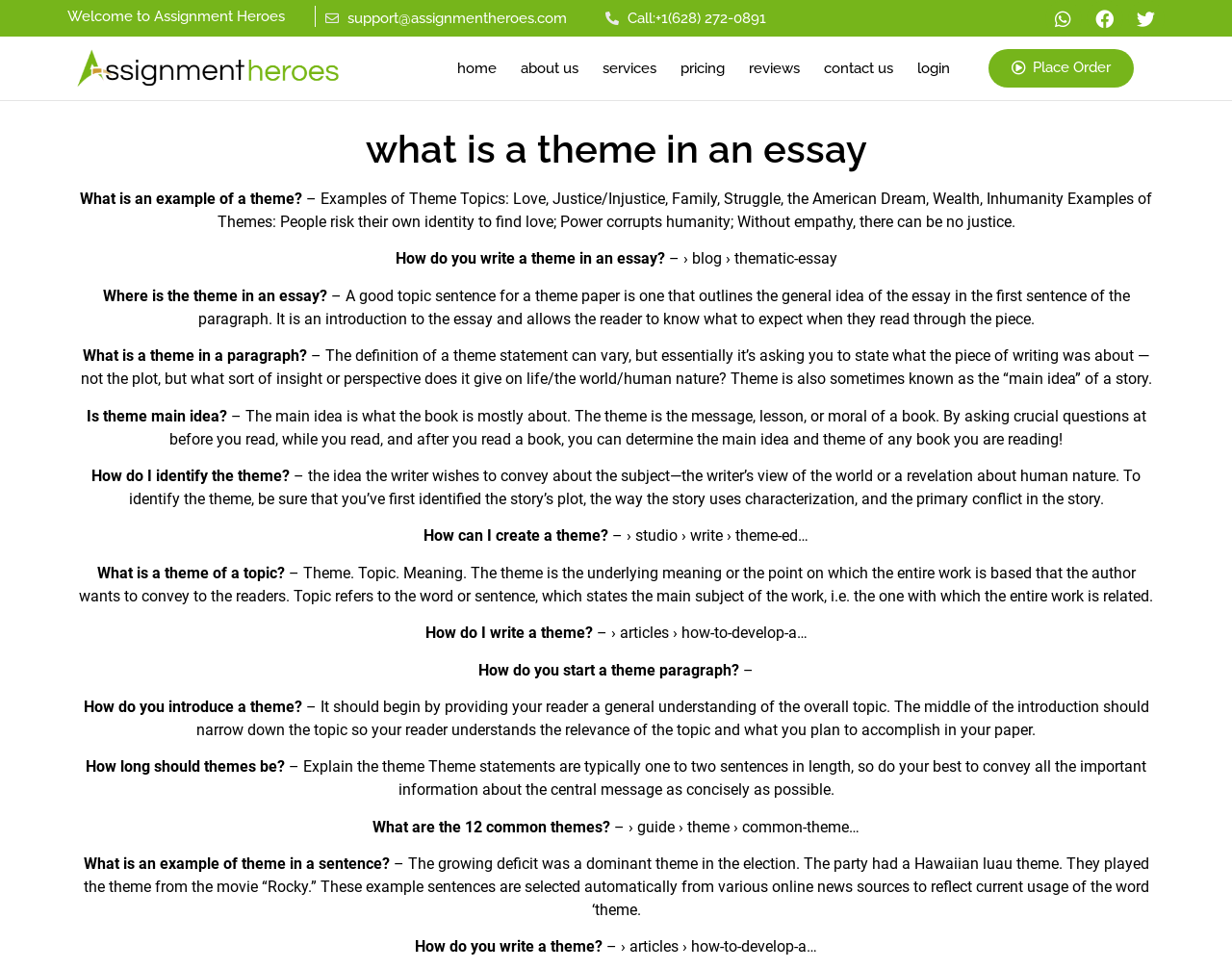Determine the bounding box coordinates of the element that should be clicked to execute the following command: "Contact us through email".

[0.282, 0.01, 0.46, 0.028]